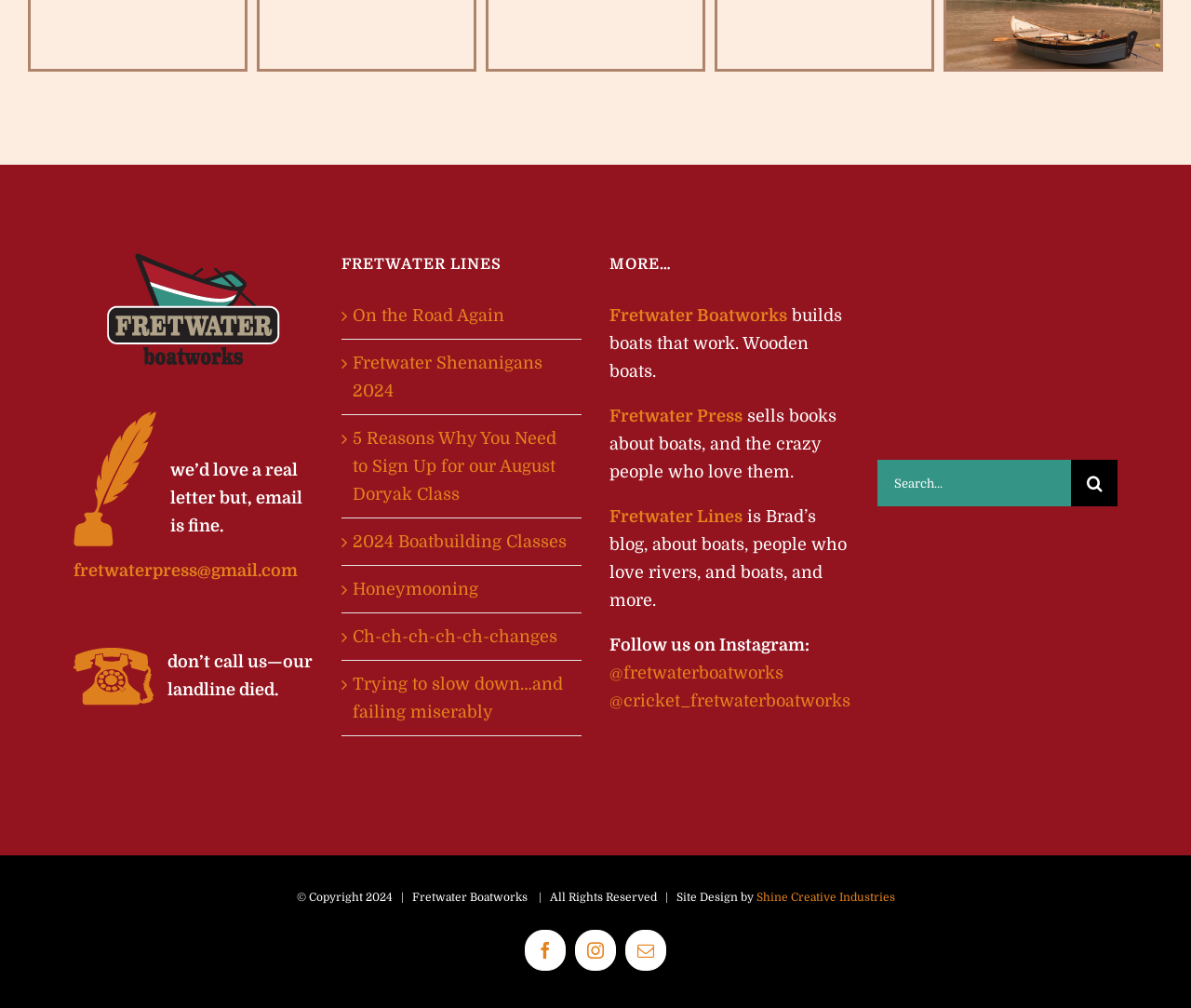Please locate the UI element described by "Fretwater Boatworks" and provide its bounding box coordinates.

[0.512, 0.304, 0.661, 0.322]